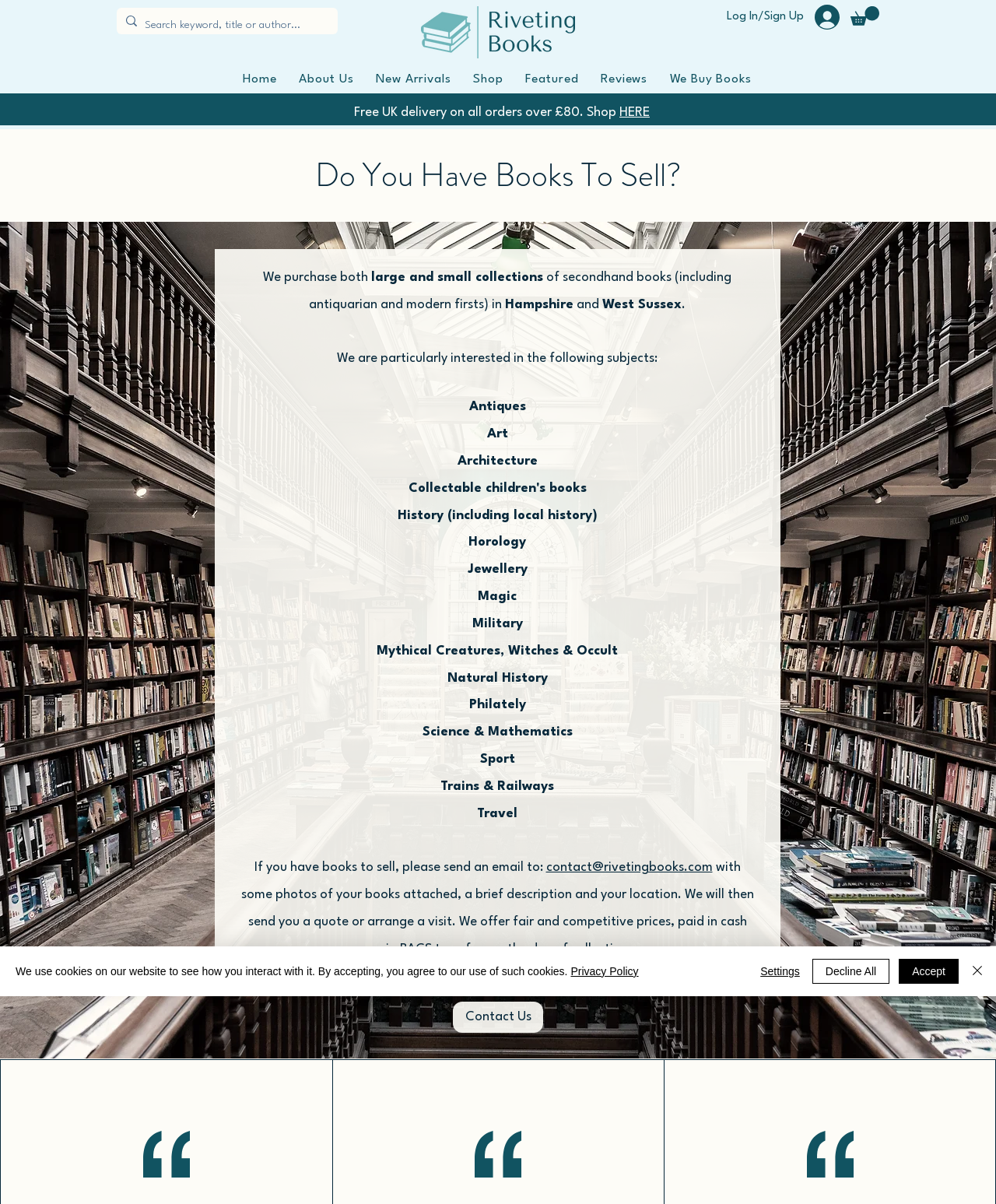Identify the bounding box coordinates of the clickable section necessary to follow the following instruction: "Log in or sign up". The coordinates should be presented as four float numbers from 0 to 1, i.e., [left, top, right, bottom].

[0.738, 0.0, 0.854, 0.028]